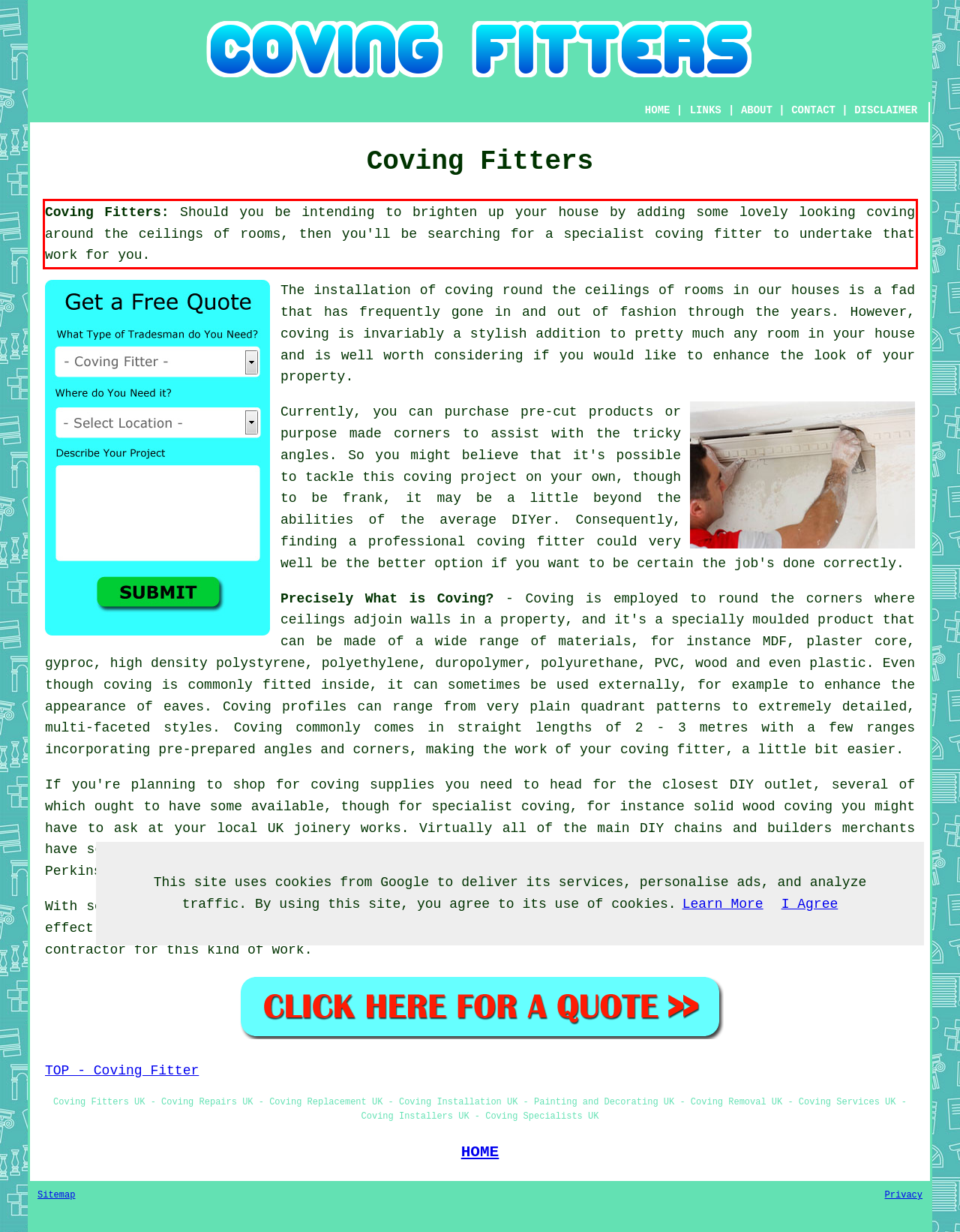Identify and extract the text within the red rectangle in the screenshot of the webpage.

Coving Fitters: Should you be intending to brighten up your house by adding some lovely looking coving around the ceilings of rooms, then you'll be searching for a specialist coving fitter to undertake that work for you.